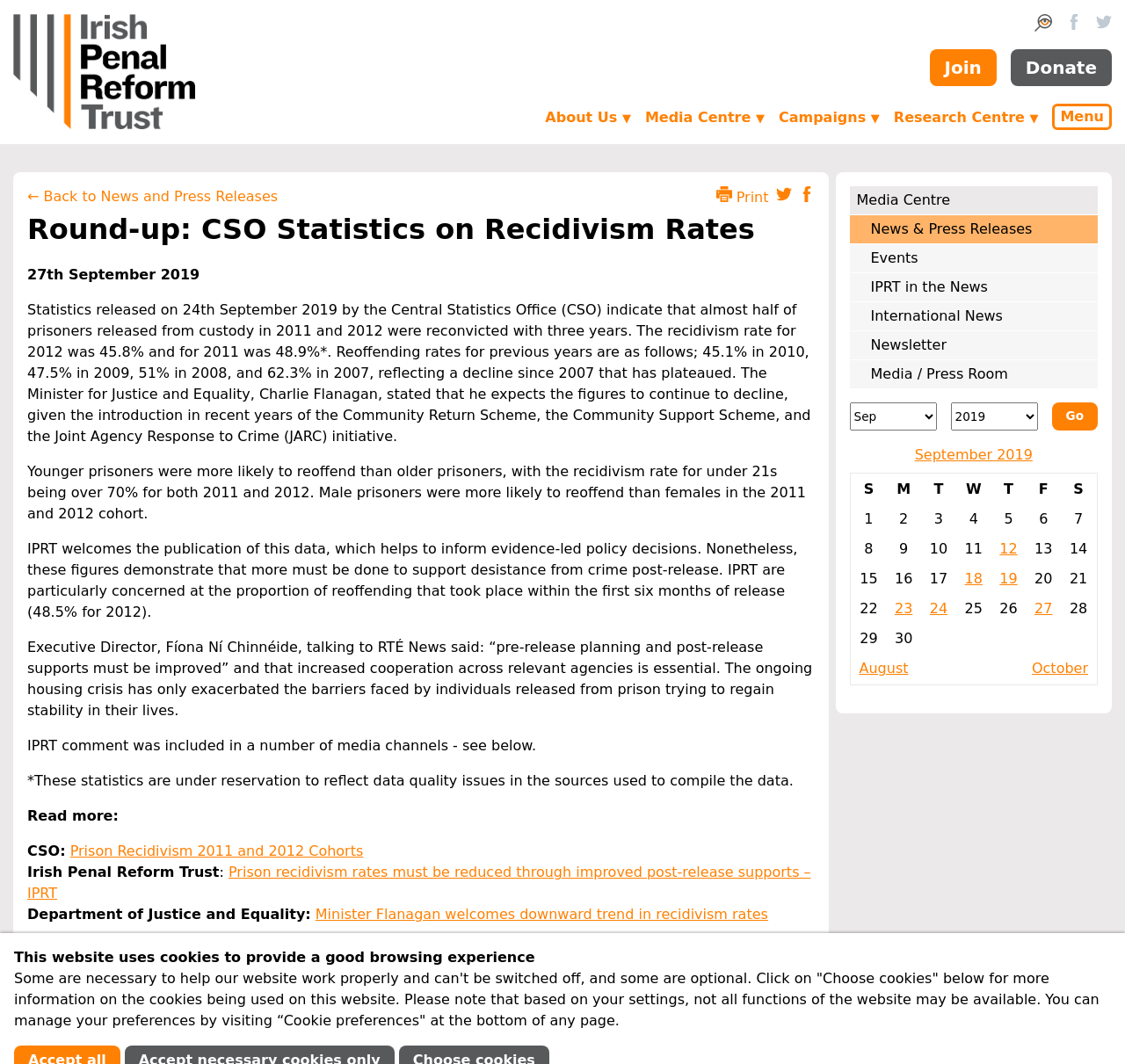Refer to the image and provide an in-depth answer to the question: 
What is the proportion of reoffending that took place within the first six months of release for 2012?

According to the text, 'IPRT are particularly concerned at the proportion of reoffending that took place within the first six months of release (48.5% for 2012).'